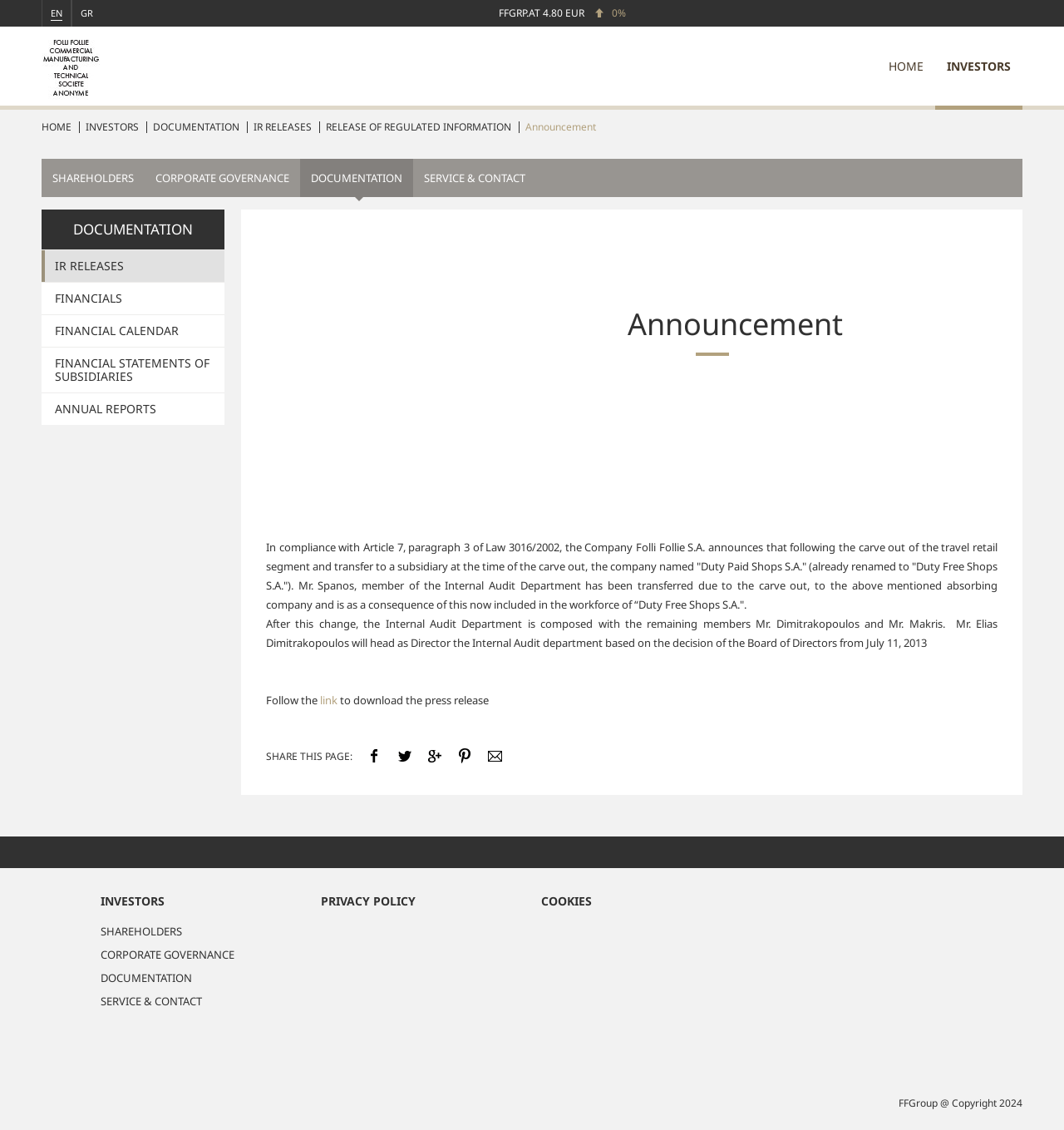Given the description of the UI element: "FINANCIAL STATEMENTS OF SUBSIDIARIES", predict the bounding box coordinates in the form of [left, top, right, bottom], with each value being a float between 0 and 1.

[0.039, 0.308, 0.211, 0.347]